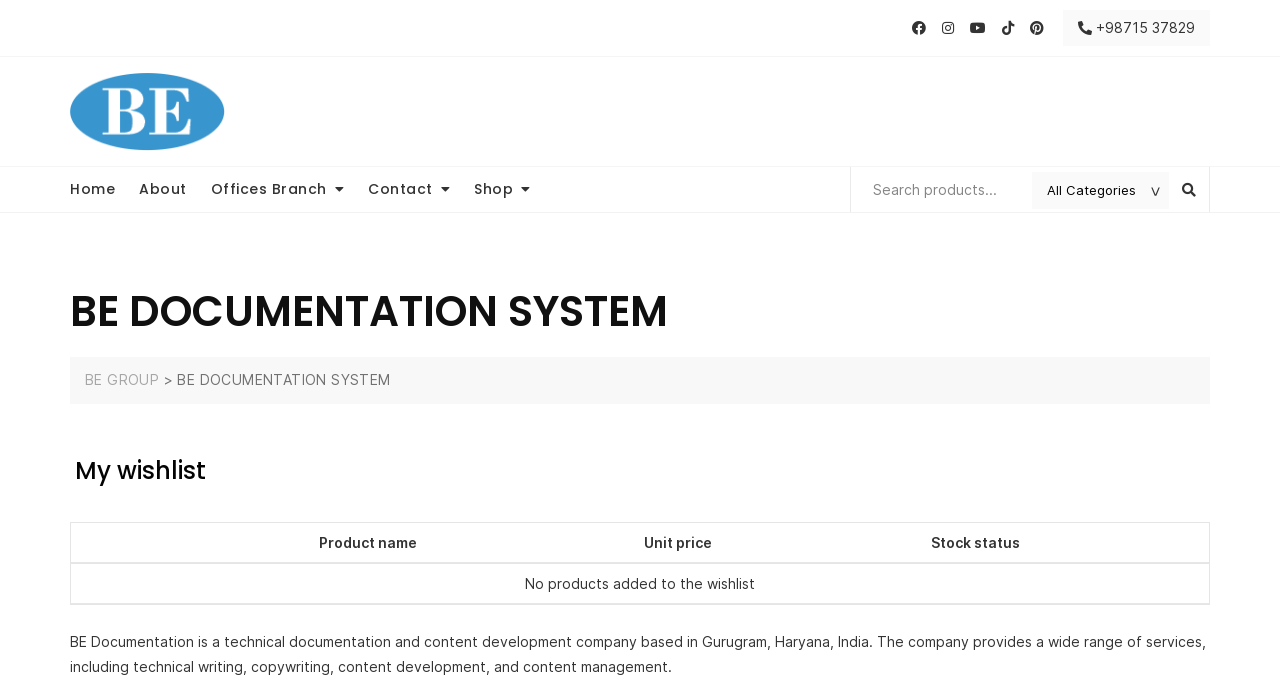What is the company's location?
Please answer the question with as much detail and depth as you can.

The company's location can be found in the paragraph at the bottom of the webpage, which describes the company as 'a technical documentation and content development company based in Gurugram, Haryana, India'.